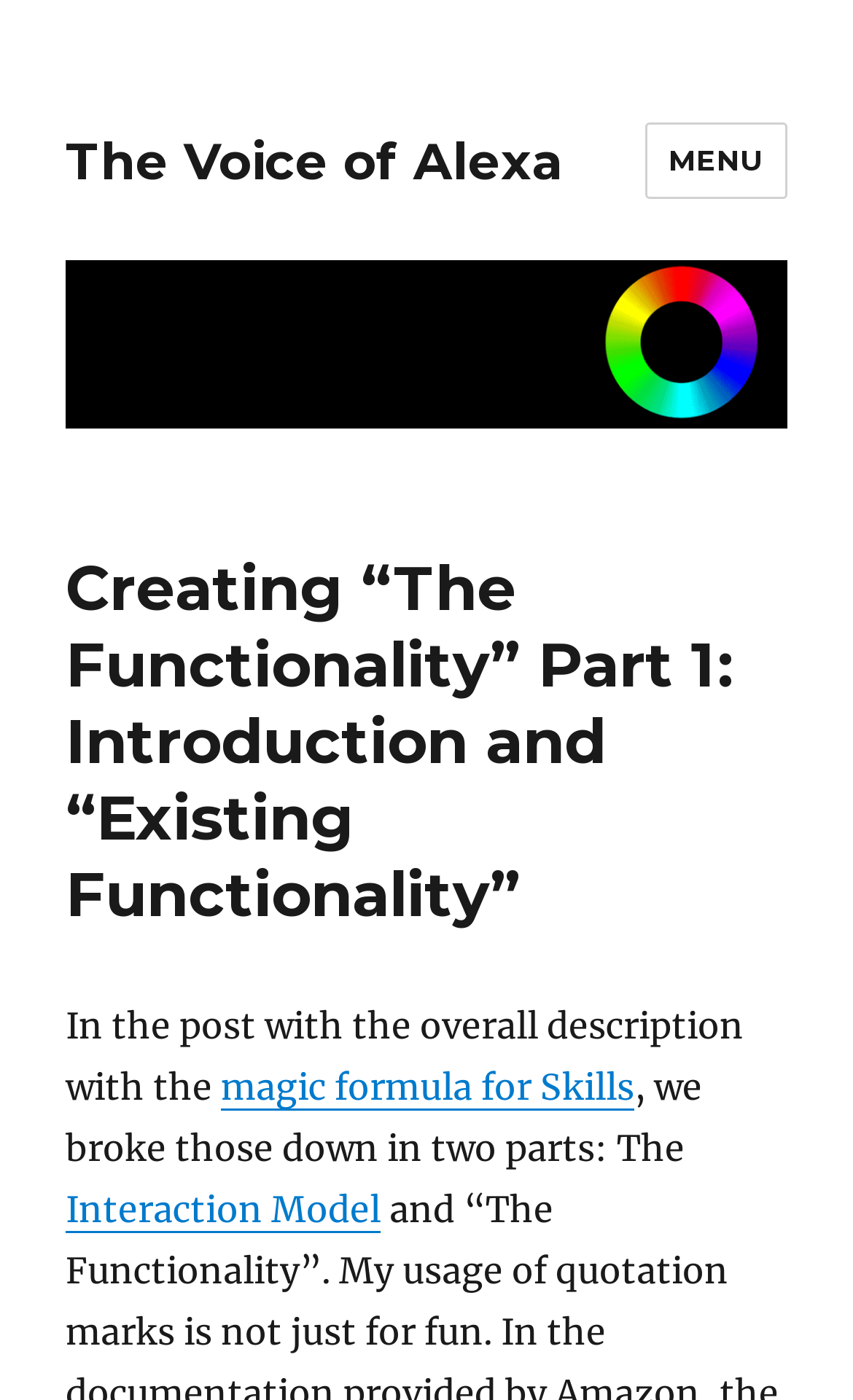Determine and generate the text content of the webpage's headline.

Creating “The Functionality” Part 1: Introduction and “Existing Functionality”